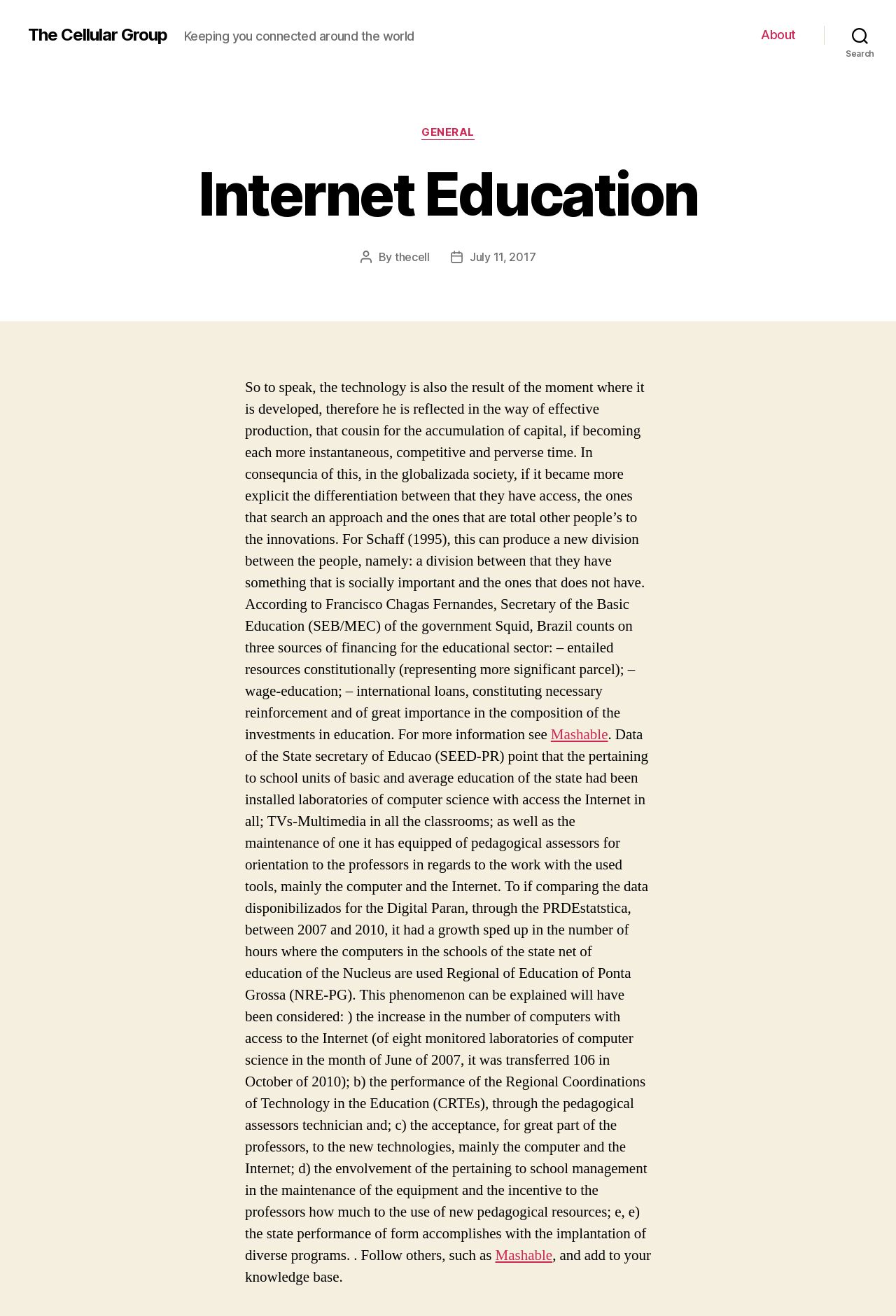Find and specify the bounding box coordinates that correspond to the clickable region for the instruction: "Click on the 'Mashable' link".

[0.615, 0.551, 0.679, 0.566]